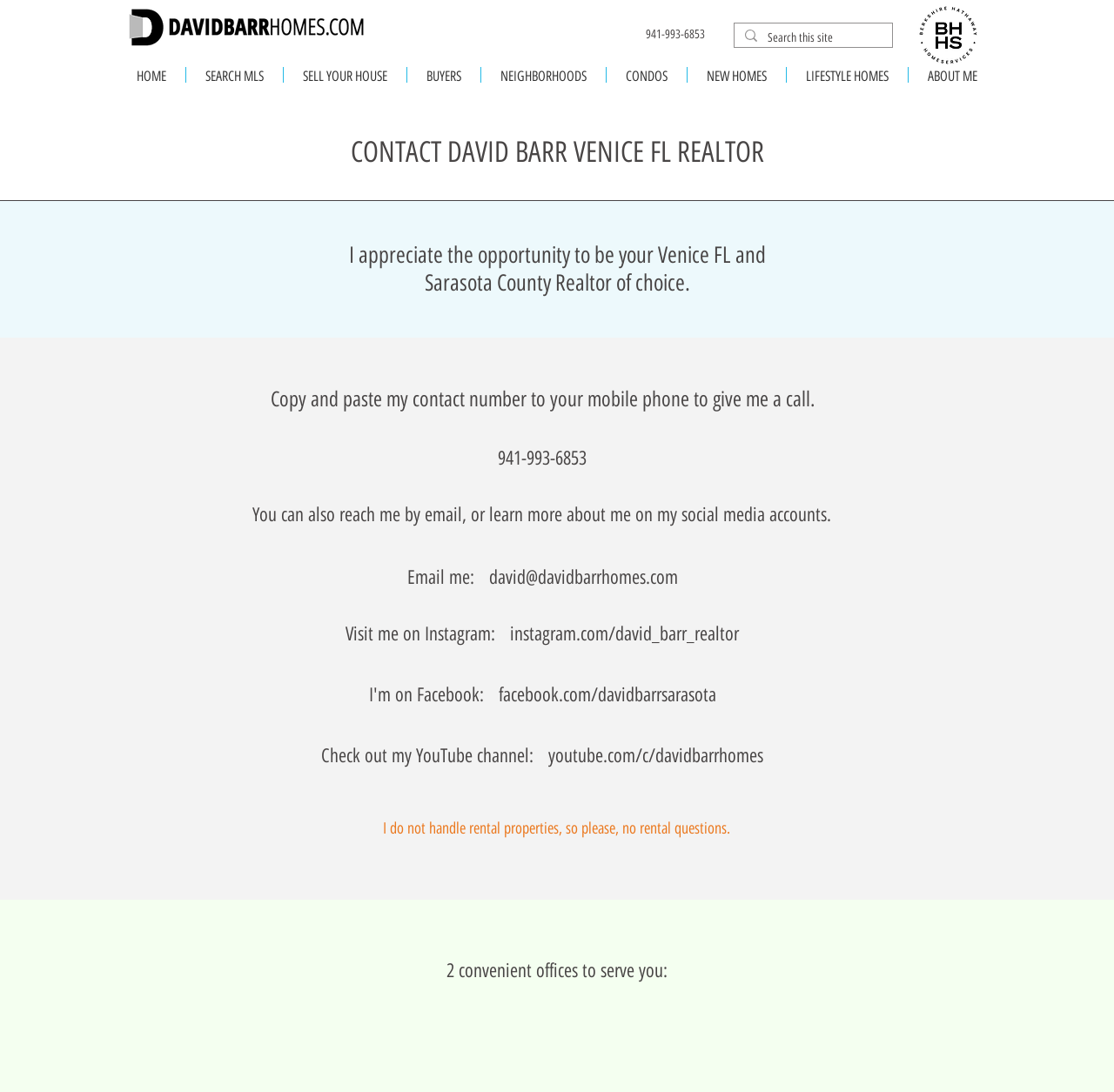Provide the bounding box coordinates, formatted as (top-left x, top-left y, bottom-right x, bottom-right y), with all values being floating point numbers between 0 and 1. Identify the bounding box of the UI element that matches the description: ABOUT ME

[0.816, 0.062, 0.895, 0.076]